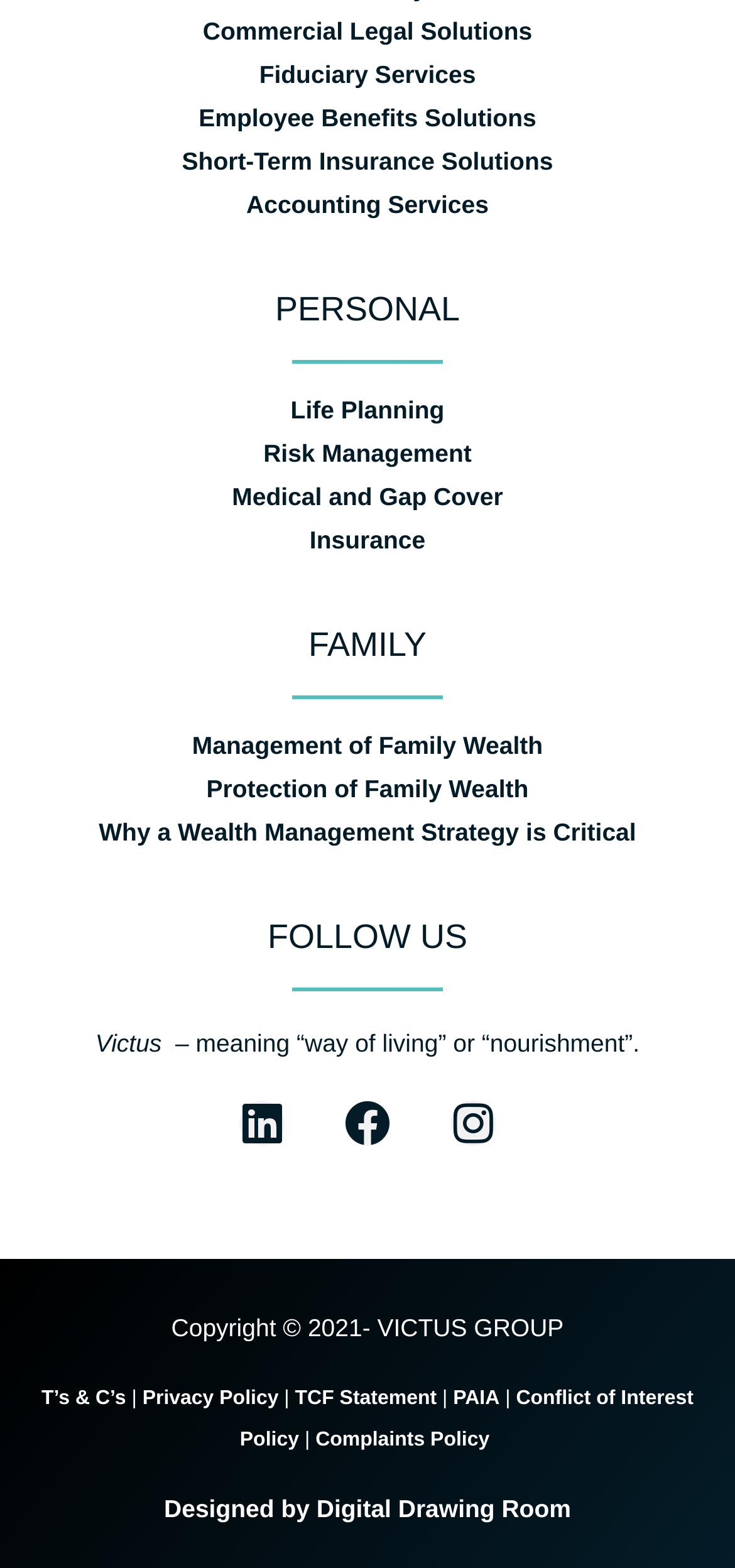How many categories are listed under PERSONAL?
From the details in the image, answer the question comprehensively.

I counted the number of links under the 'PERSONAL' heading, which are 'Life Planning', 'Risk Management', 'Medical and Gap Cover', and 'Insurance'. Therefore, there are 4 categories listed under PERSONAL.